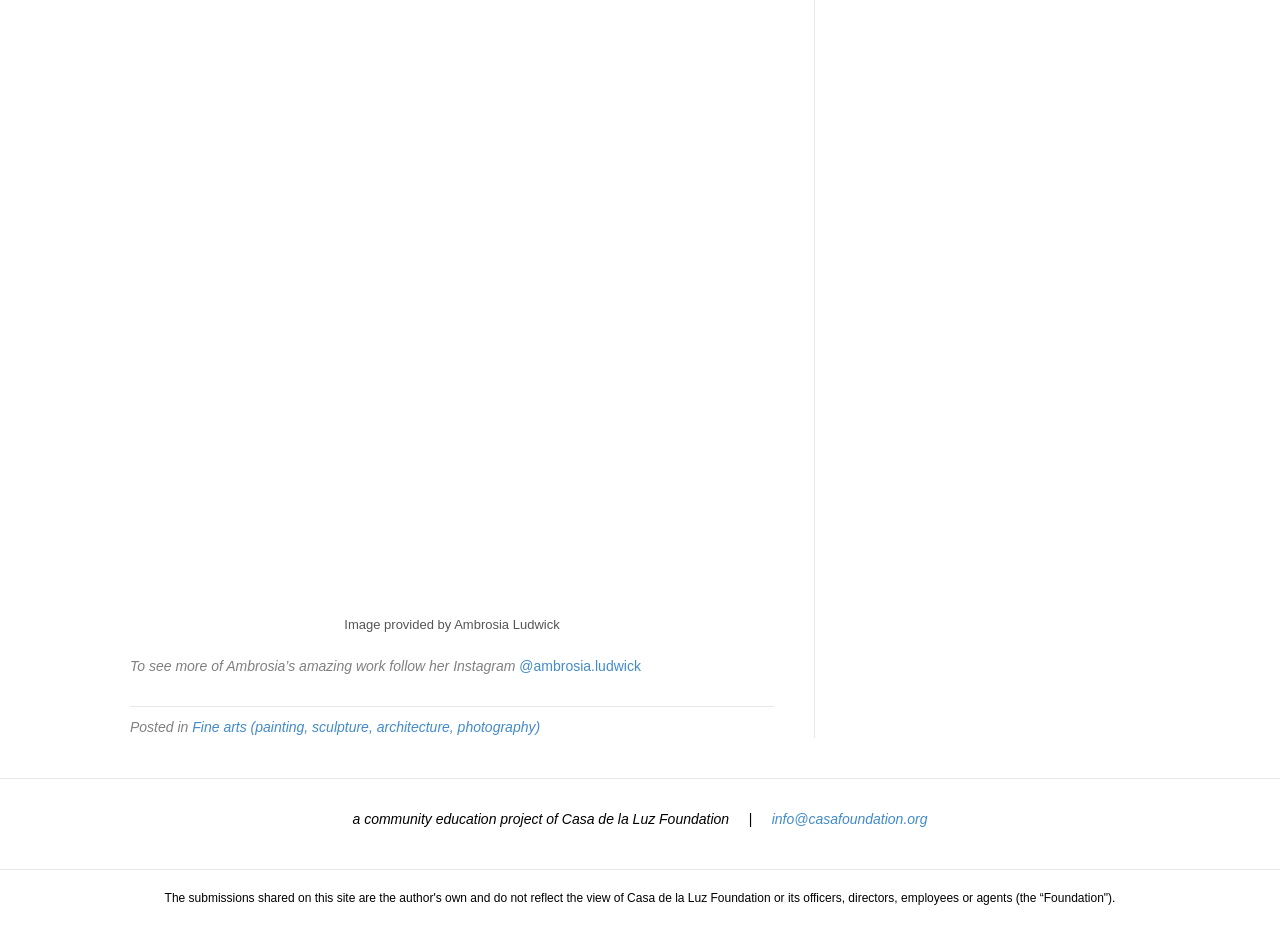How can one contact Casa de la Luz Foundation?
Based on the screenshot, answer the question with a single word or phrase.

info@casafoundation.org